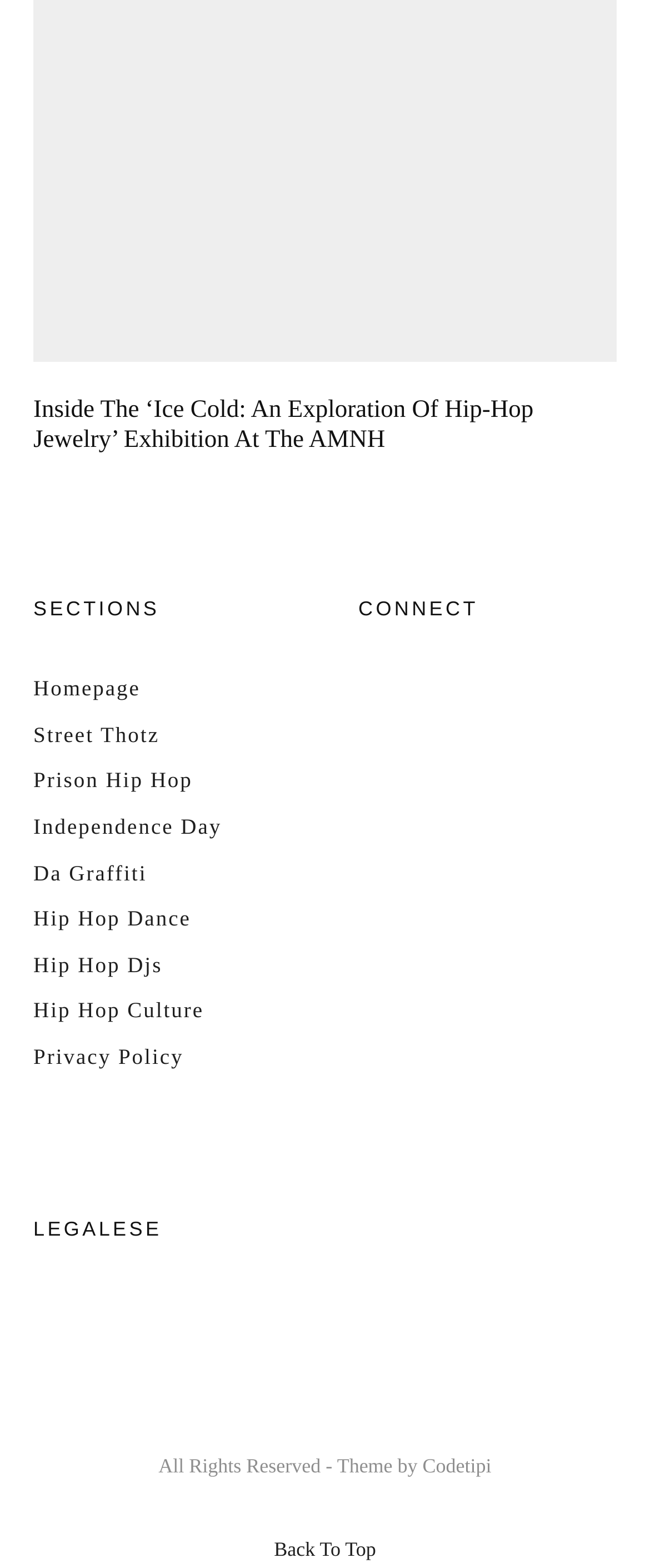Identify the bounding box coordinates of the part that should be clicked to carry out this instruction: "explore the 'Street Thotz' section".

[0.051, 0.46, 0.245, 0.476]